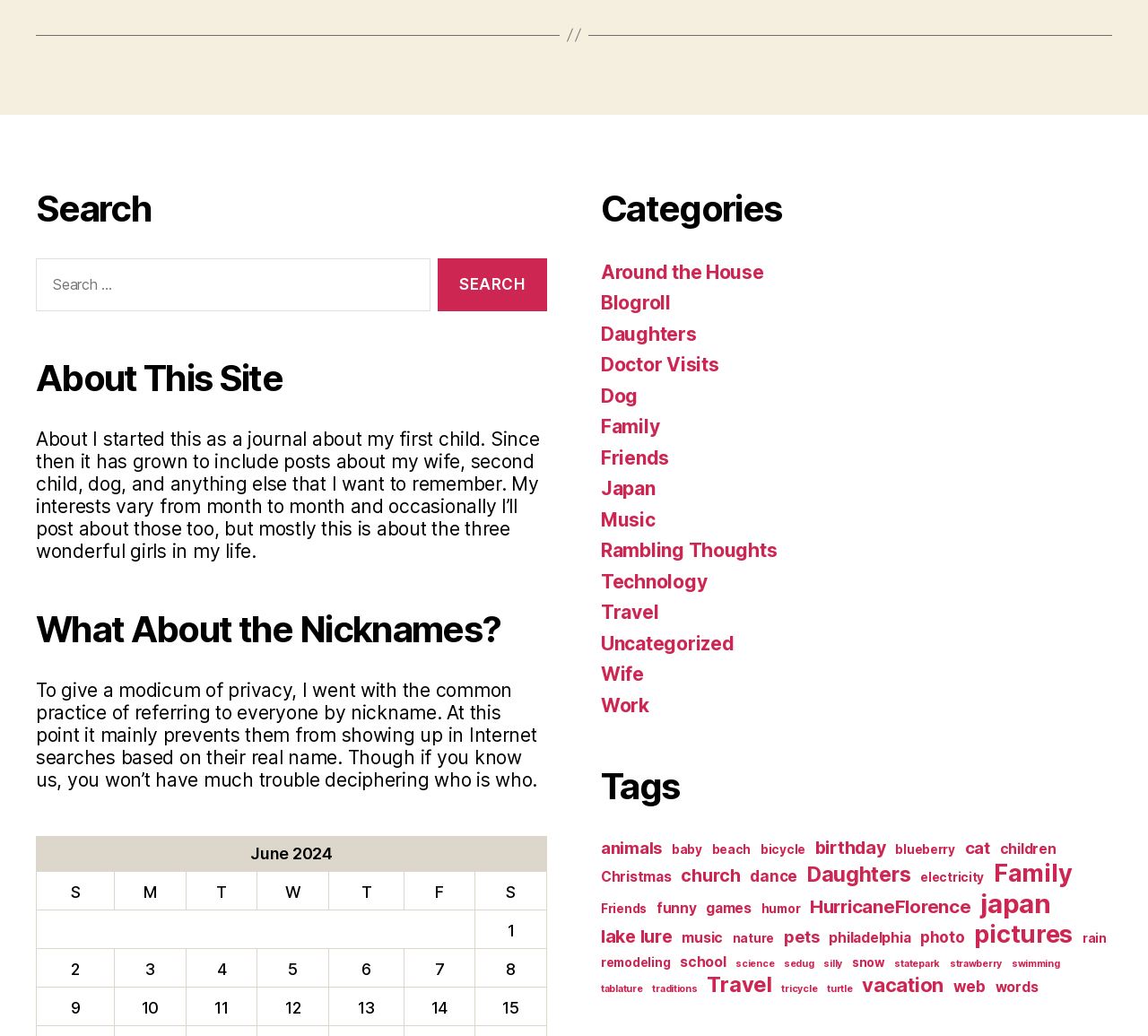Locate the bounding box coordinates of the element you need to click to accomplish the task described by this instruction: "Read about Digital Currencies and Central Bank Digital Currencies".

None